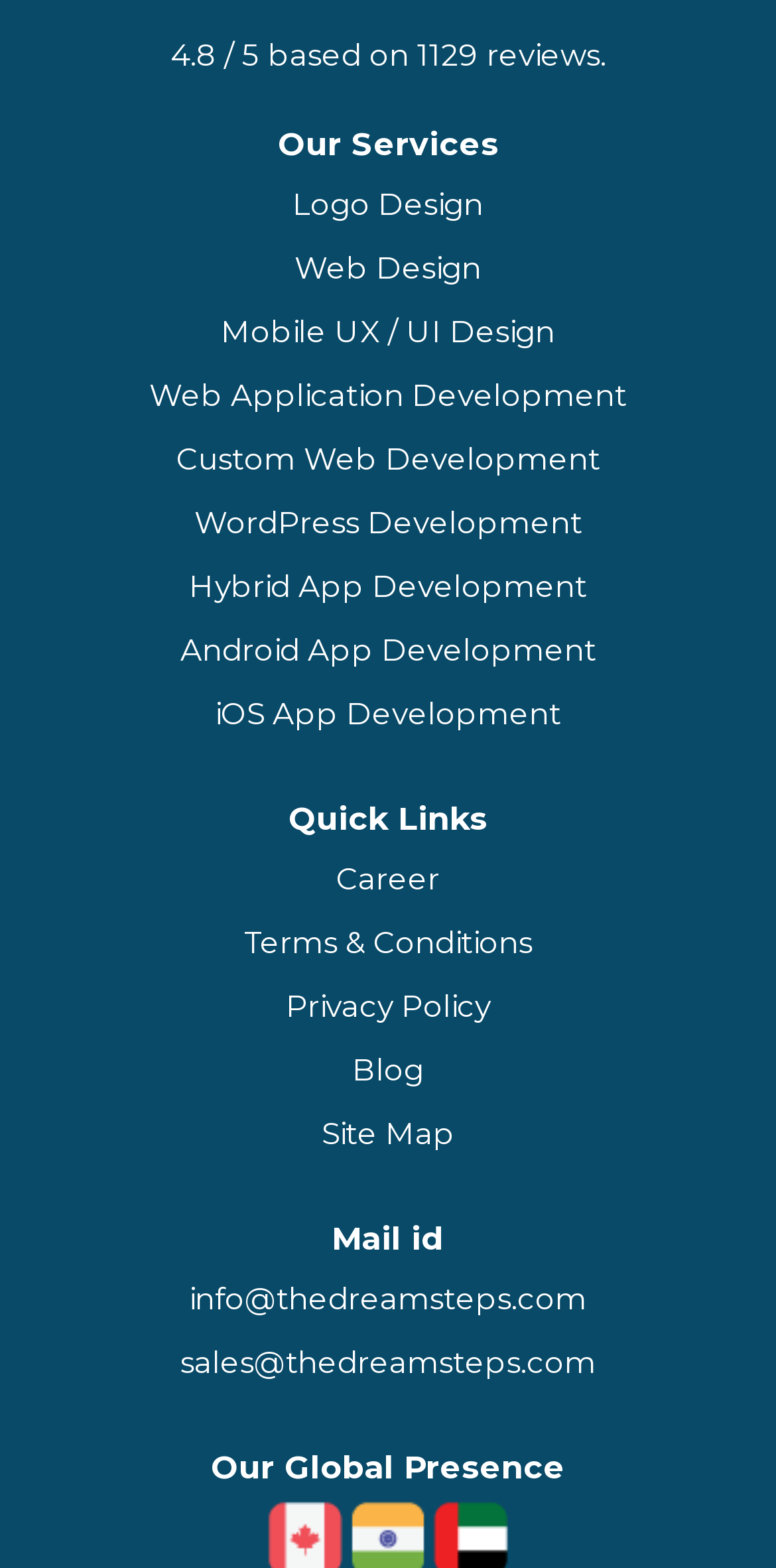Identify the bounding box for the UI element specified in this description: "Mobile UX / UI Design". The coordinates must be four float numbers between 0 and 1, formatted as [left, top, right, bottom].

[0.285, 0.2, 0.715, 0.224]